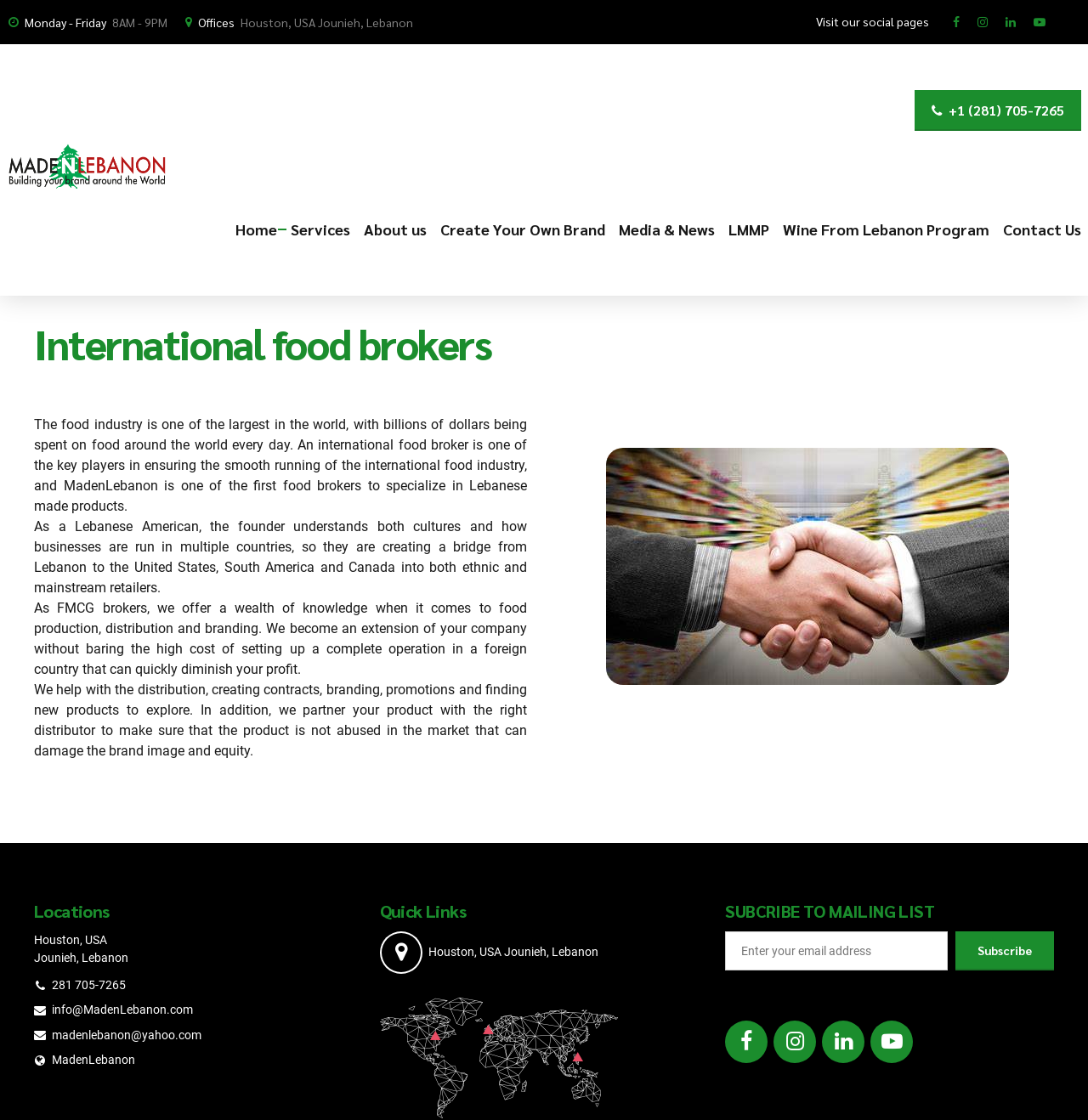Give a one-word or one-phrase response to the question:
How can I contact MadenLebanon?

Through phone, email, or contact form